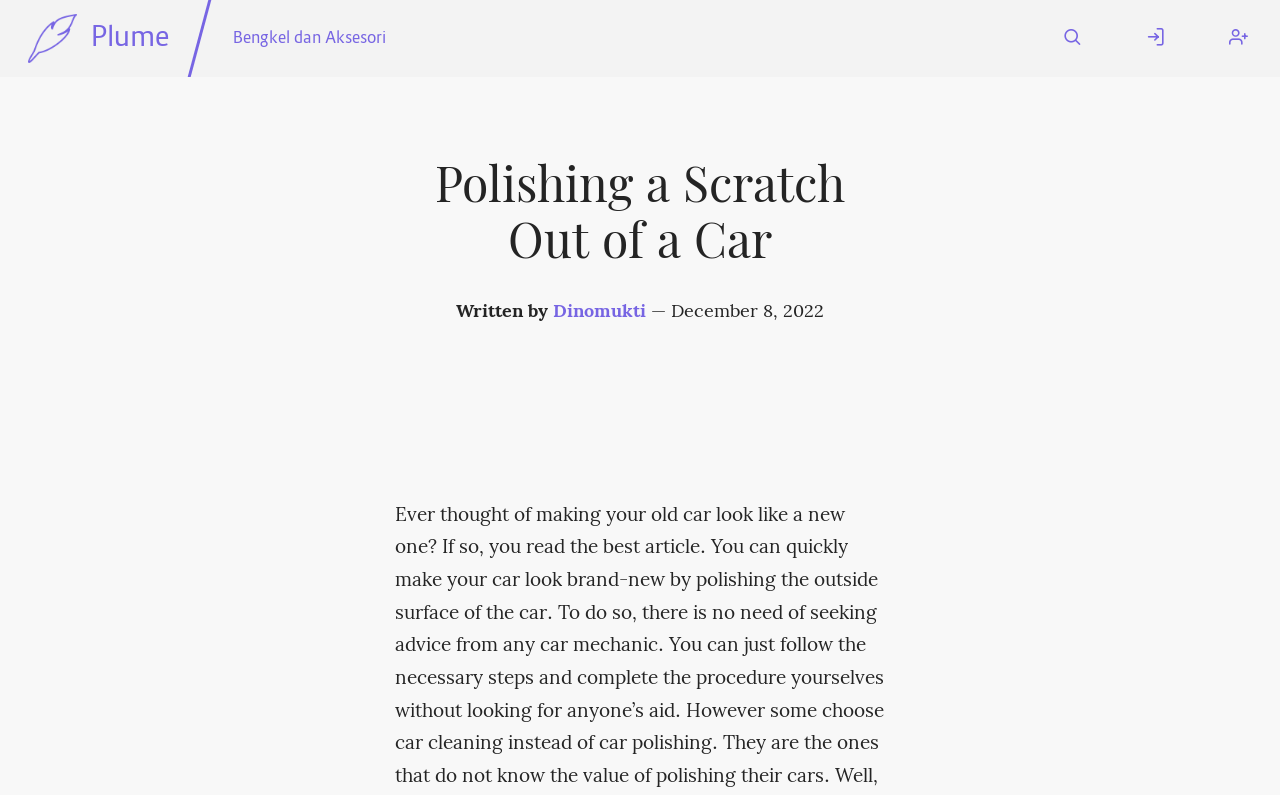Locate the bounding box of the UI element based on this description: "#comp-k0wfjrh1 svg [data-color="1"] {fill: #000000;}". Provide four float numbers between 0 and 1 as [left, top, right, bottom].

None